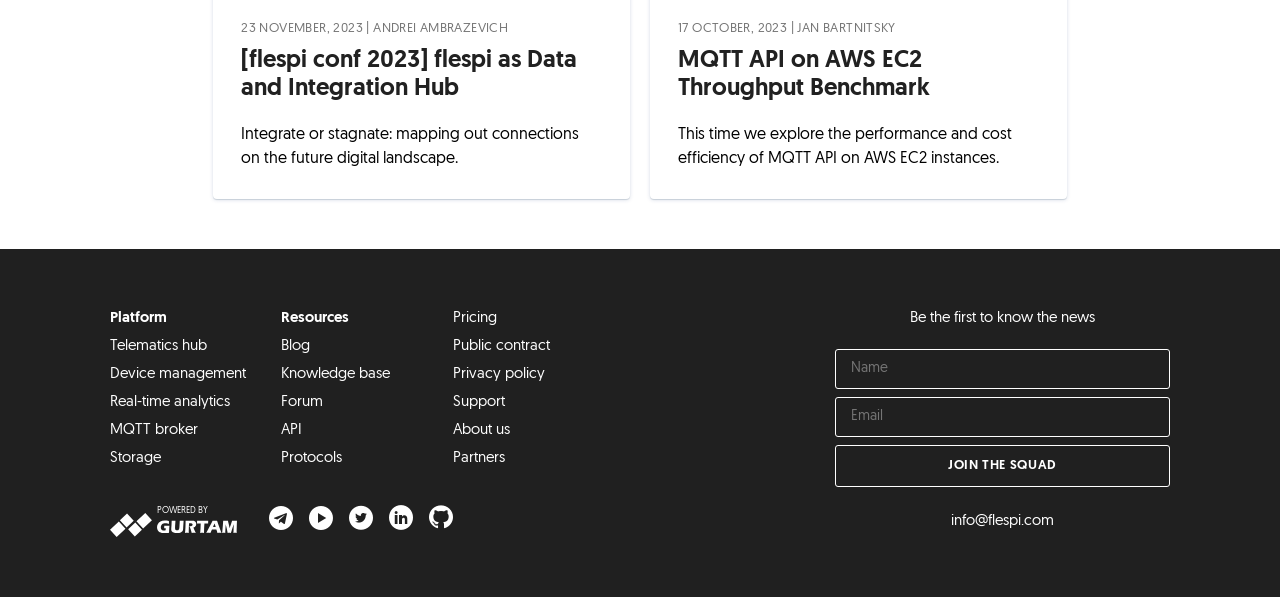Respond to the question below with a concise word or phrase:
What is the function of the links at the bottom of the webpage?

To contact or follow the company